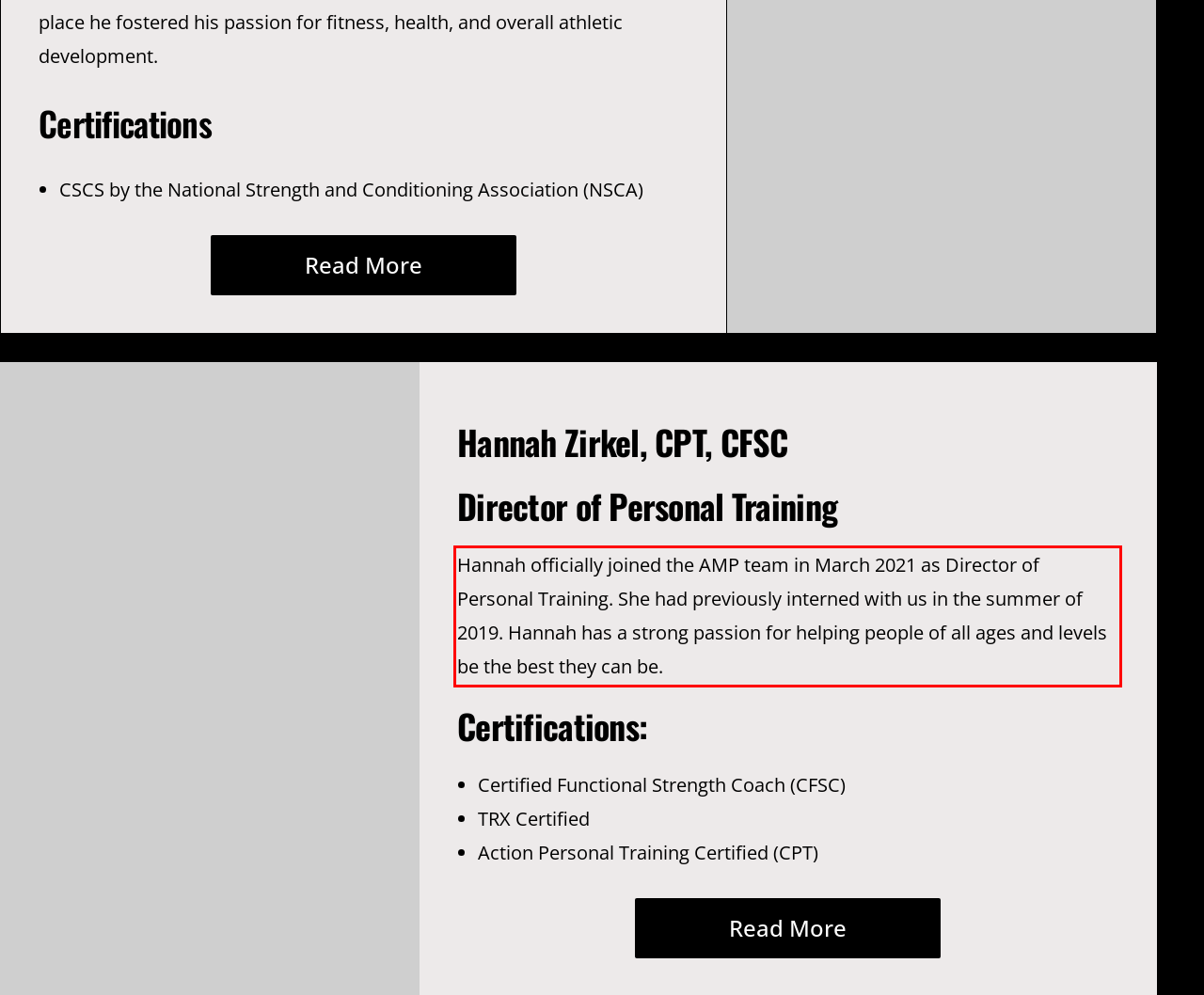There is a screenshot of a webpage with a red bounding box around a UI element. Please use OCR to extract the text within the red bounding box.

Hannah officially joined the AMP team in March 2021 as Director of Personal Training. She had previously interned with us in the summer of 2019. Hannah has a strong passion for helping people of all ages and levels be the best they can be.